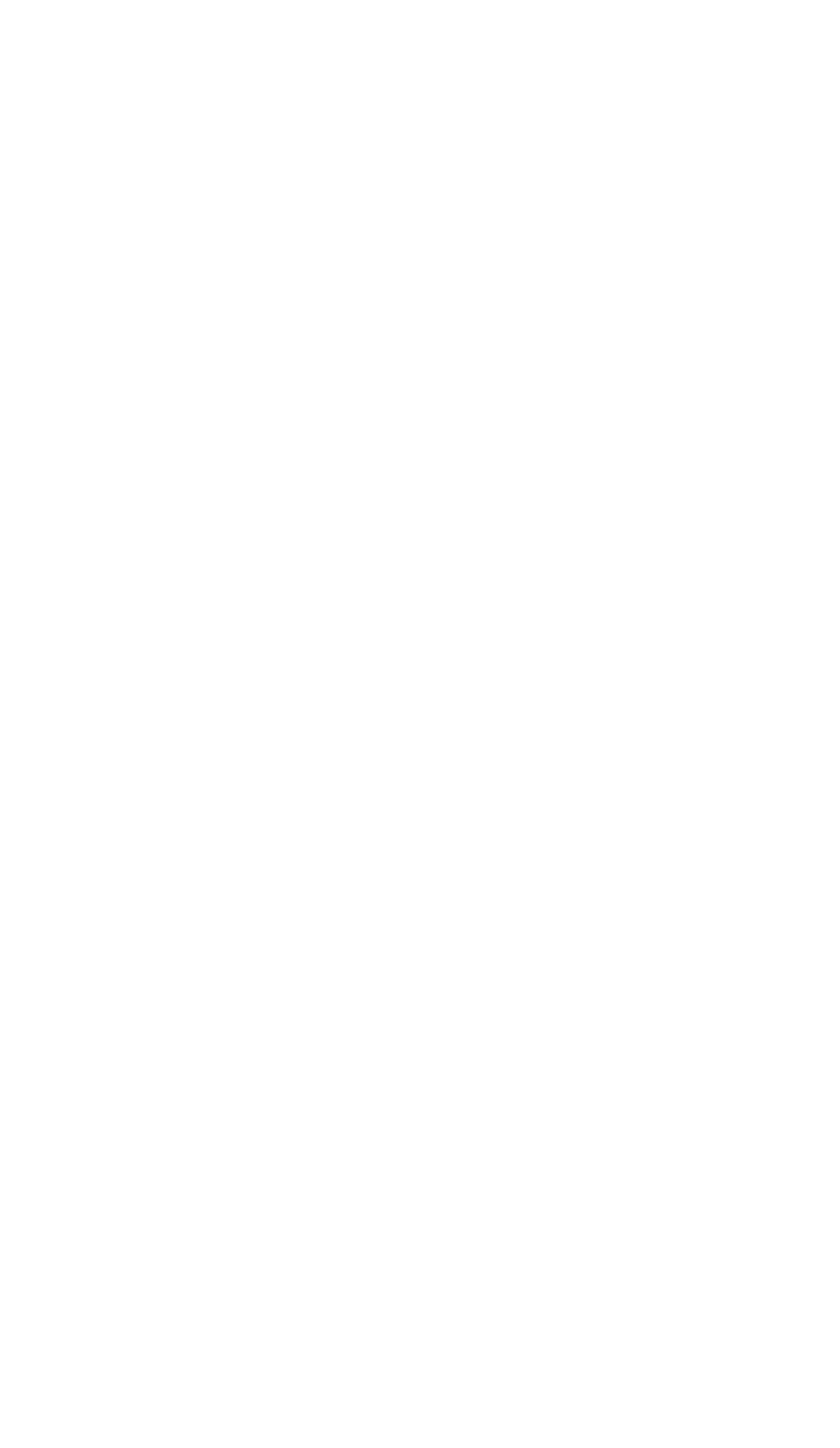Provide a short, one-word or phrase answer to the question below:
What is the topic of the first link?

Organic vs Conventional